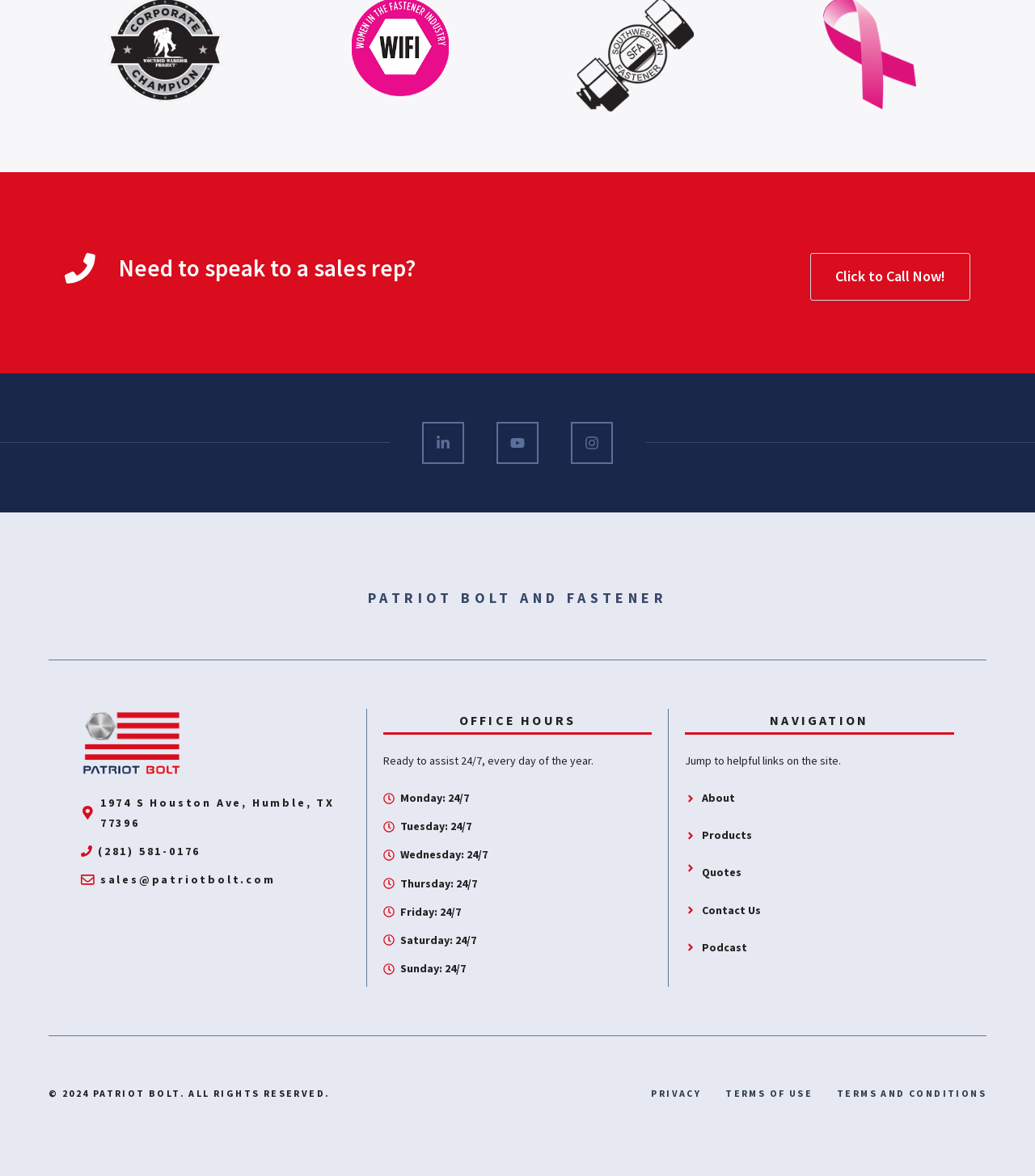What are the office hours?
Look at the screenshot and respond with a single word or phrase.

24/7